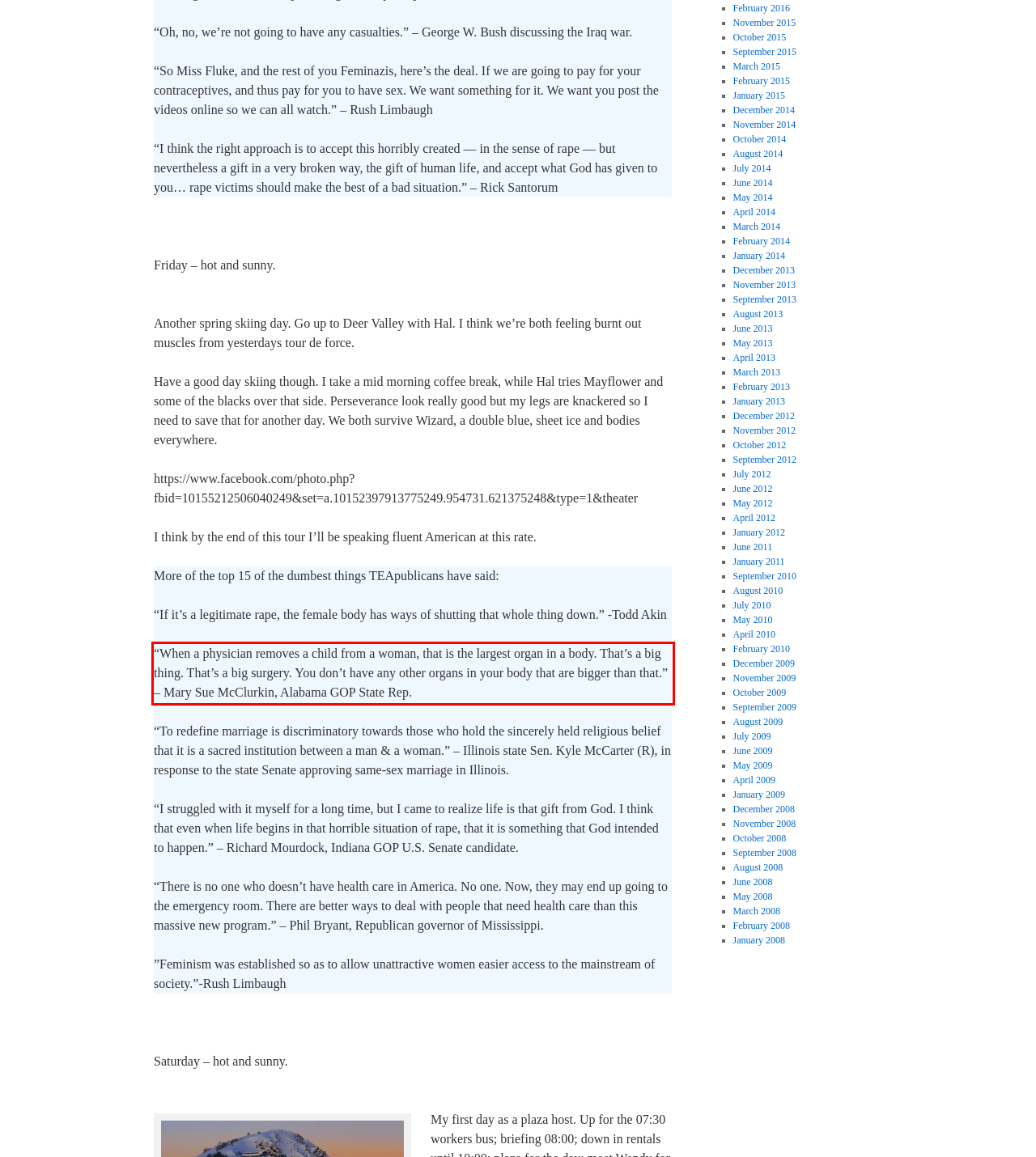Please take the screenshot of the webpage, find the red bounding box, and generate the text content that is within this red bounding box.

“When a physician removes a child from a woman, that is the largest organ in a body. That’s a big thing. That’s a big surgery. You don’t have any other organs in your body that are bigger than that.” – Mary Sue McClurkin, Alabama GOP State Rep.